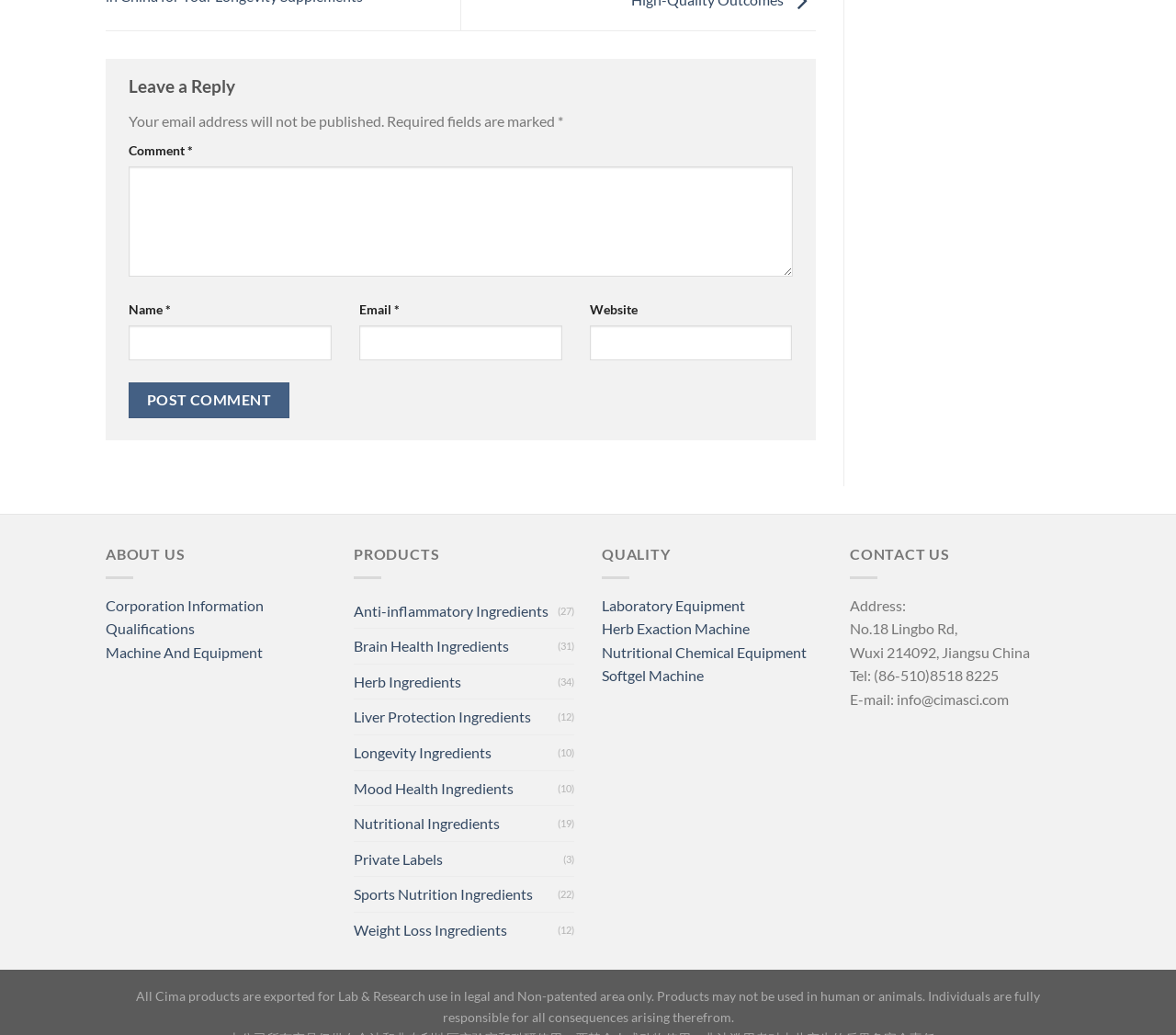Please identify the bounding box coordinates of the area that needs to be clicked to follow this instruction: "Send an email".

None